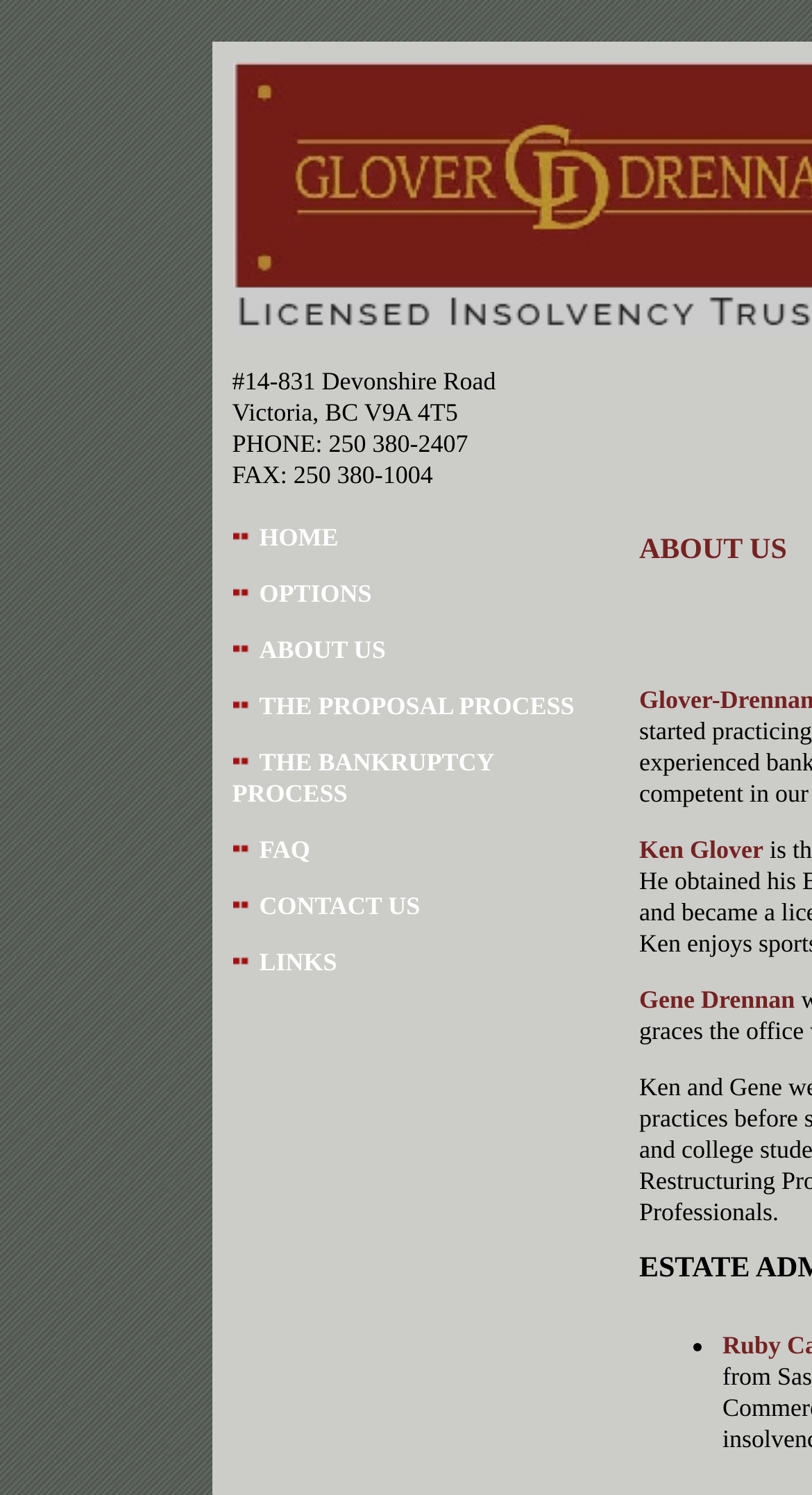Provide the bounding box coordinates for the area that should be clicked to complete the instruction: "Click the HOME link".

[0.319, 0.35, 0.417, 0.369]